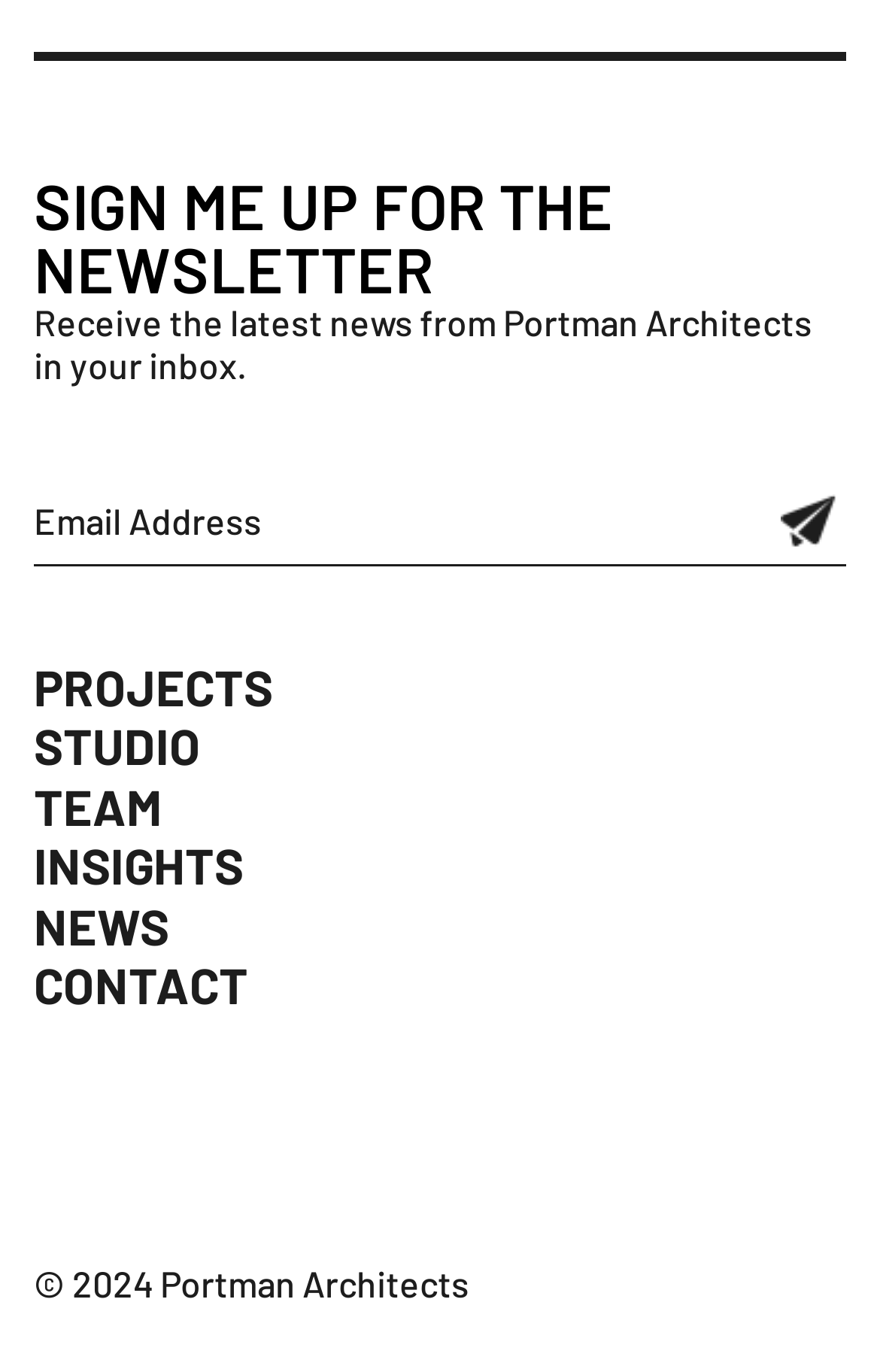What is the action of the button below the textbox?
Kindly offer a comprehensive and detailed response to the question.

The button is located below the textbox and has the text 'Submit', suggesting that it is used to submit the newsletter sign-up form.